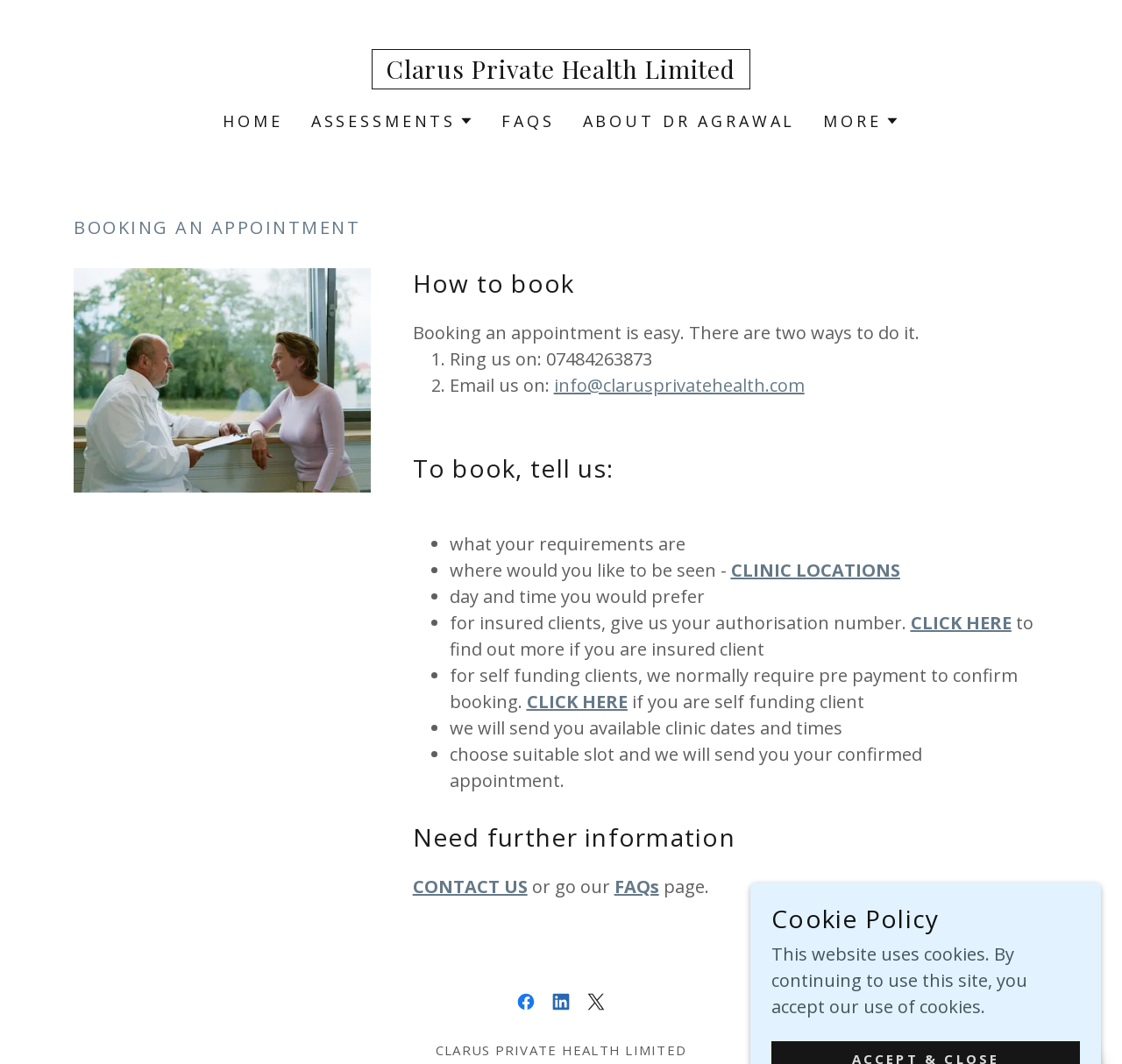Find and provide the bounding box coordinates for the UI element described here: "FAQs". The coordinates should be given as four float numbers between 0 and 1: [left, top, right, bottom].

[0.547, 0.822, 0.587, 0.844]